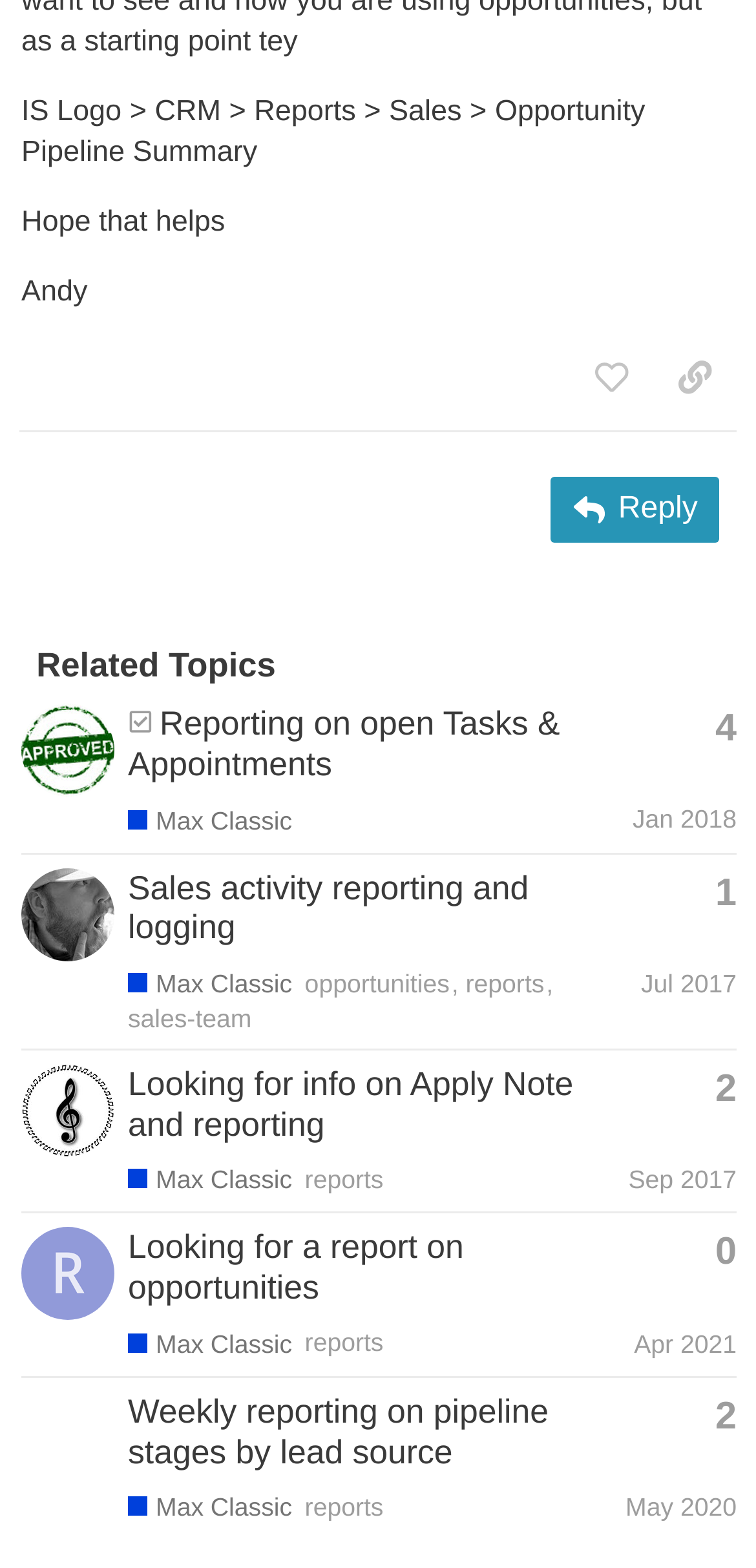Please locate the bounding box coordinates for the element that should be clicked to achieve the following instruction: "Copy a link to this post to clipboard". Ensure the coordinates are given as four float numbers between 0 and 1, i.e., [left, top, right, bottom].

[0.864, 0.218, 0.974, 0.265]